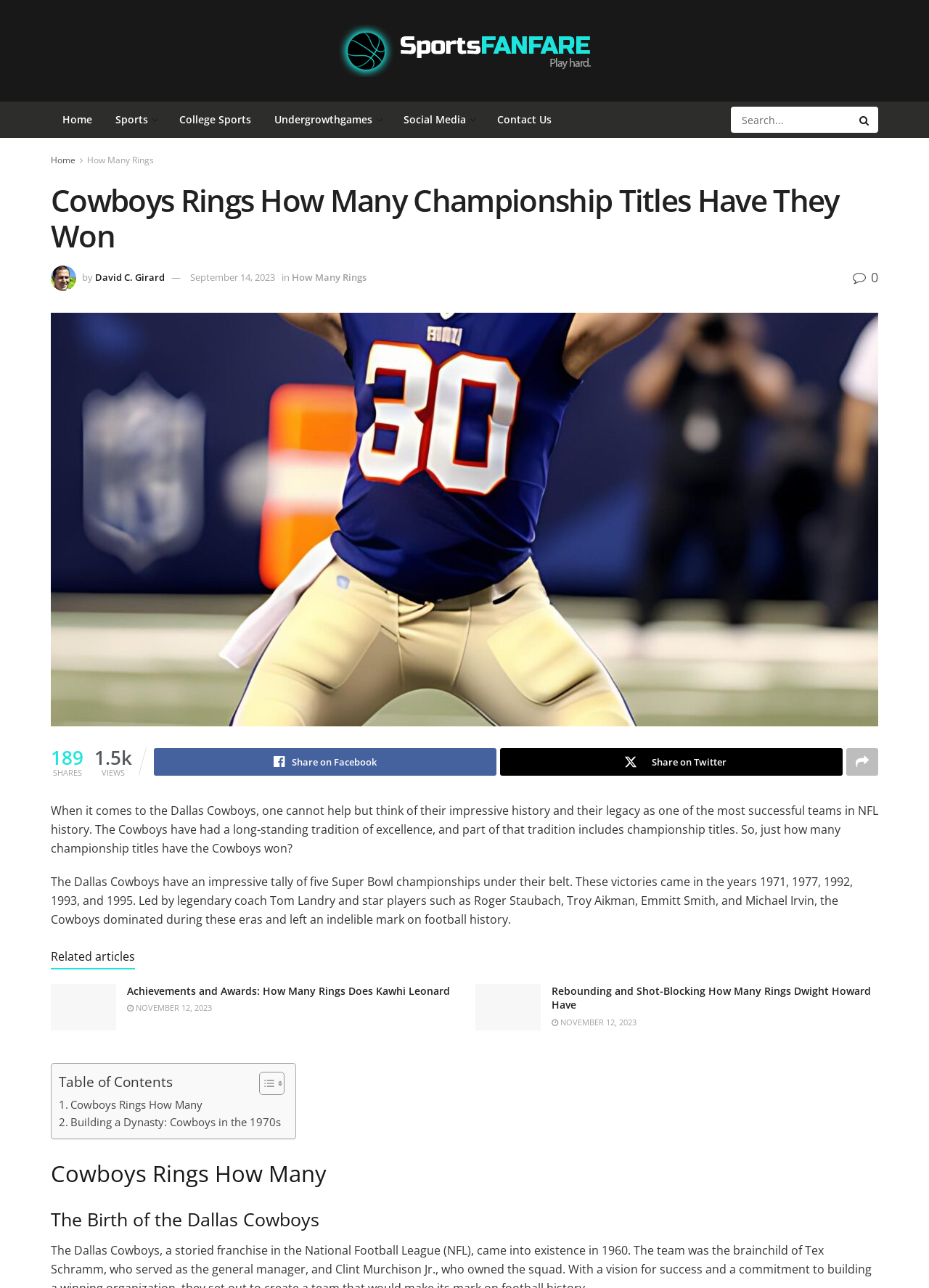Please identify the bounding box coordinates of the region to click in order to complete the given instruction: "Toggle Table of Content". The coordinates should be four float numbers between 0 and 1, i.e., [left, top, right, bottom].

[0.267, 0.832, 0.302, 0.851]